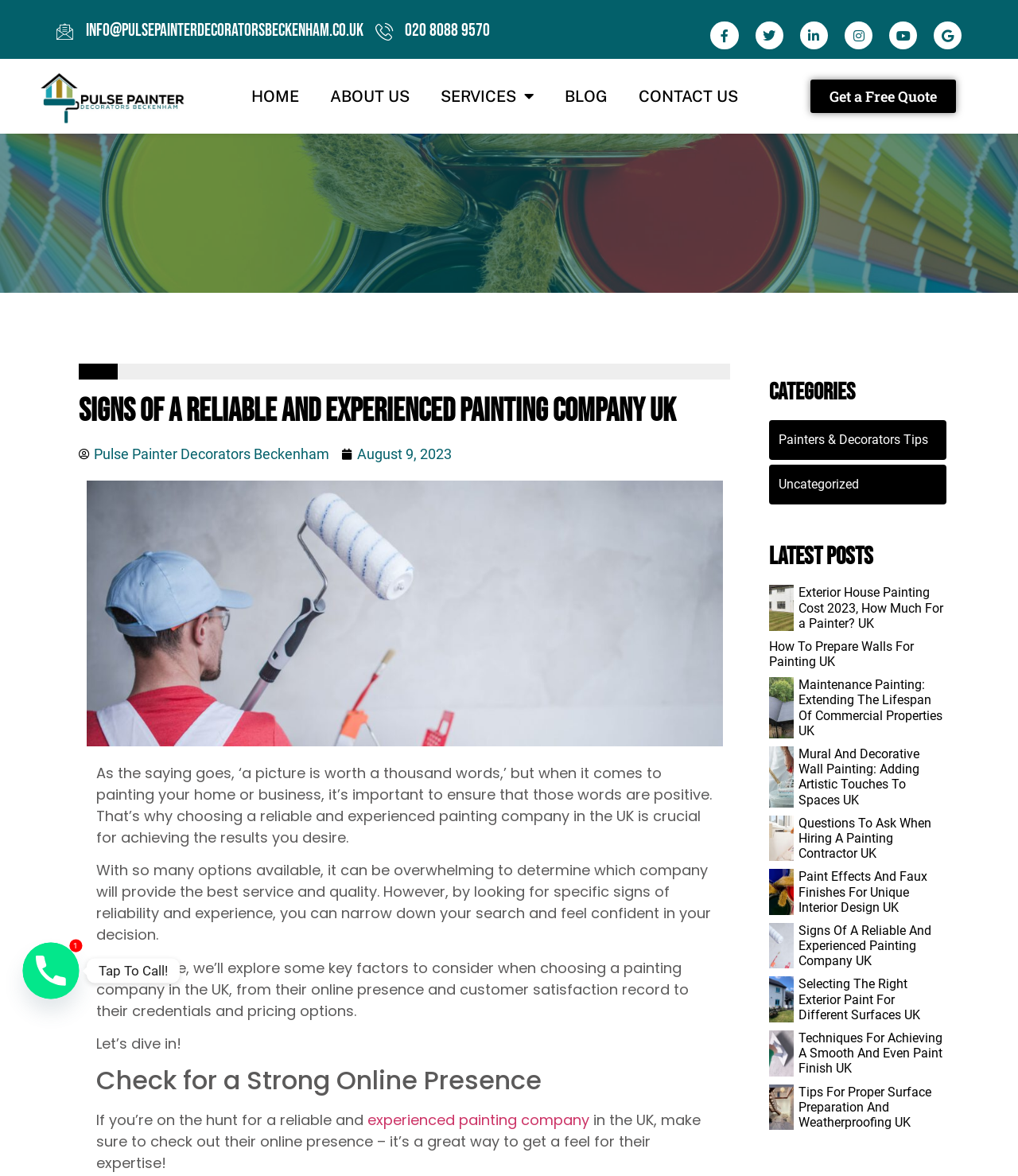Refer to the image and provide an in-depth answer to the question: 
What social media platforms does the company have?

The social media links are located at the top right of the webpage, with icons representing Facebook, Twitter, Linkedin, Instagram, Youtube, and Google.